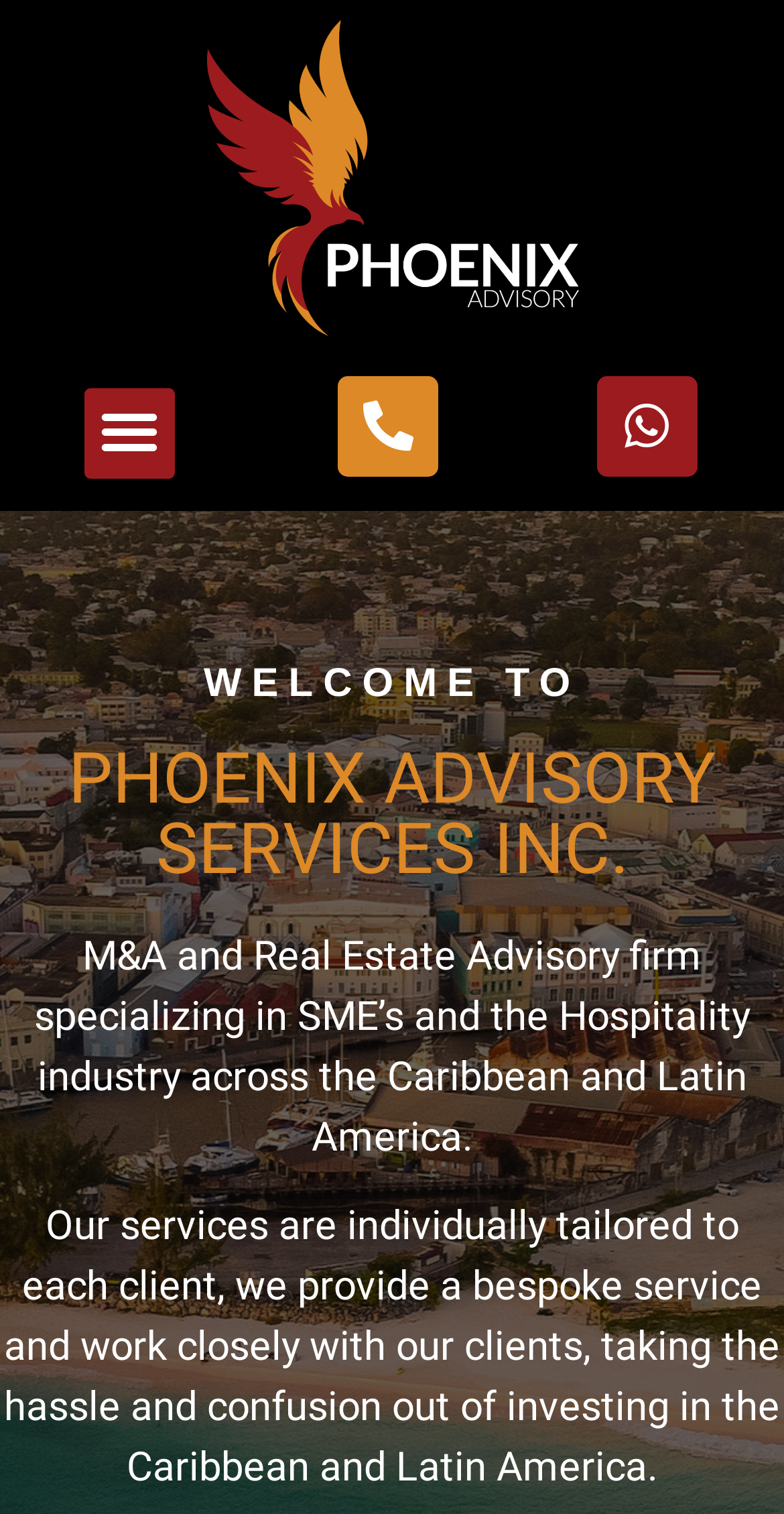Generate a thorough description of the webpage.

The webpage is about Phoenix Advisory Services Inc., a company that provides M&A and Real Estate Advisory services to small and medium-sized enterprises (SMEs) and the hospitality industry across the Caribbean and Latin America. 

At the top of the page, there are three links, with the first one located at the top left corner, and the other two positioned side by side, slightly to the right. A button labeled "Menu Toggle" is situated above the middle link. 

Below these links, there are two headings, "WELCOME TO" and "PHOENIX ADVISORY SERVICES INC.", which span the entire width of the page. 

Under the headings, a paragraph of text describes the company's services, stating that they are tailored to each client and provide a bespoke experience. This text is positioned near the top center of the page. 

Further down, another paragraph of text explains how the company works closely with clients to simplify the process of investing in the Caribbean and Latin America. This text is located near the bottom center of the page.